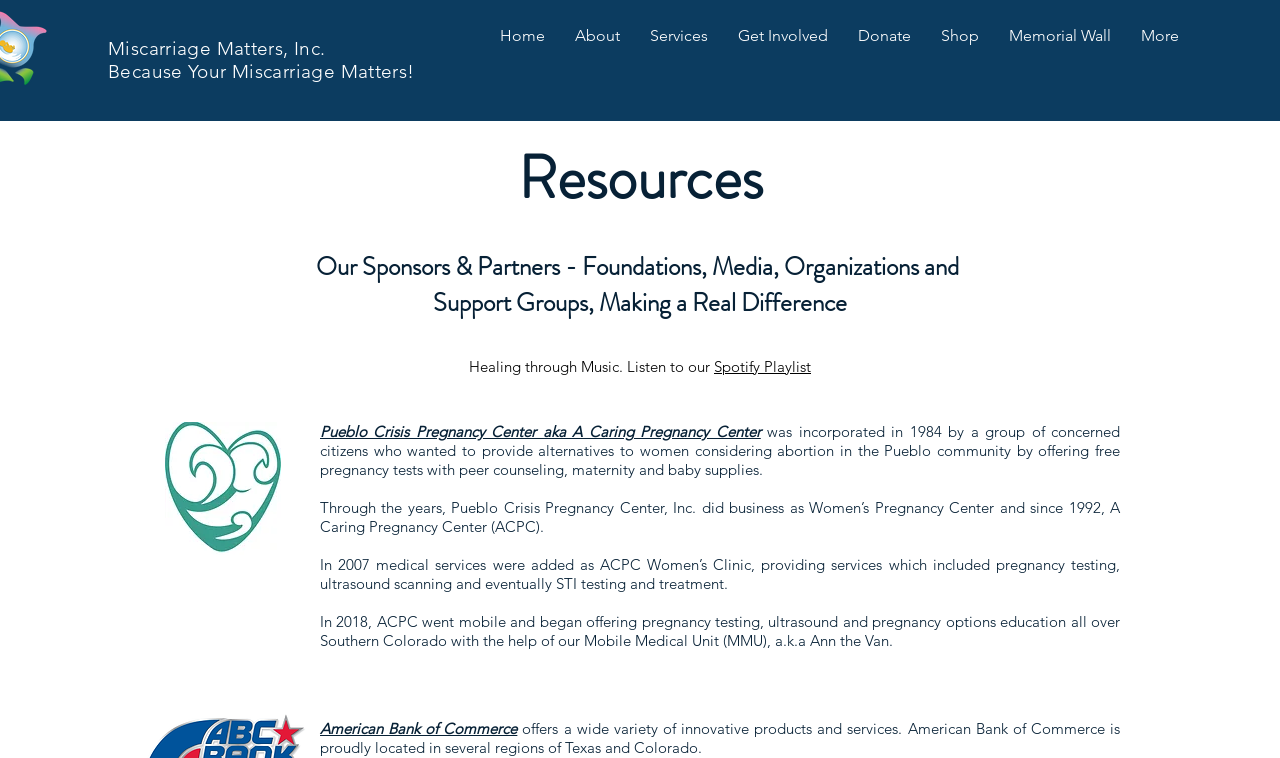Pinpoint the bounding box coordinates of the element to be clicked to execute the instruction: "Learn more about 'Pueblo Crisis Pregnancy Center aka A Caring Pregnancy Center'".

[0.25, 0.557, 0.594, 0.582]